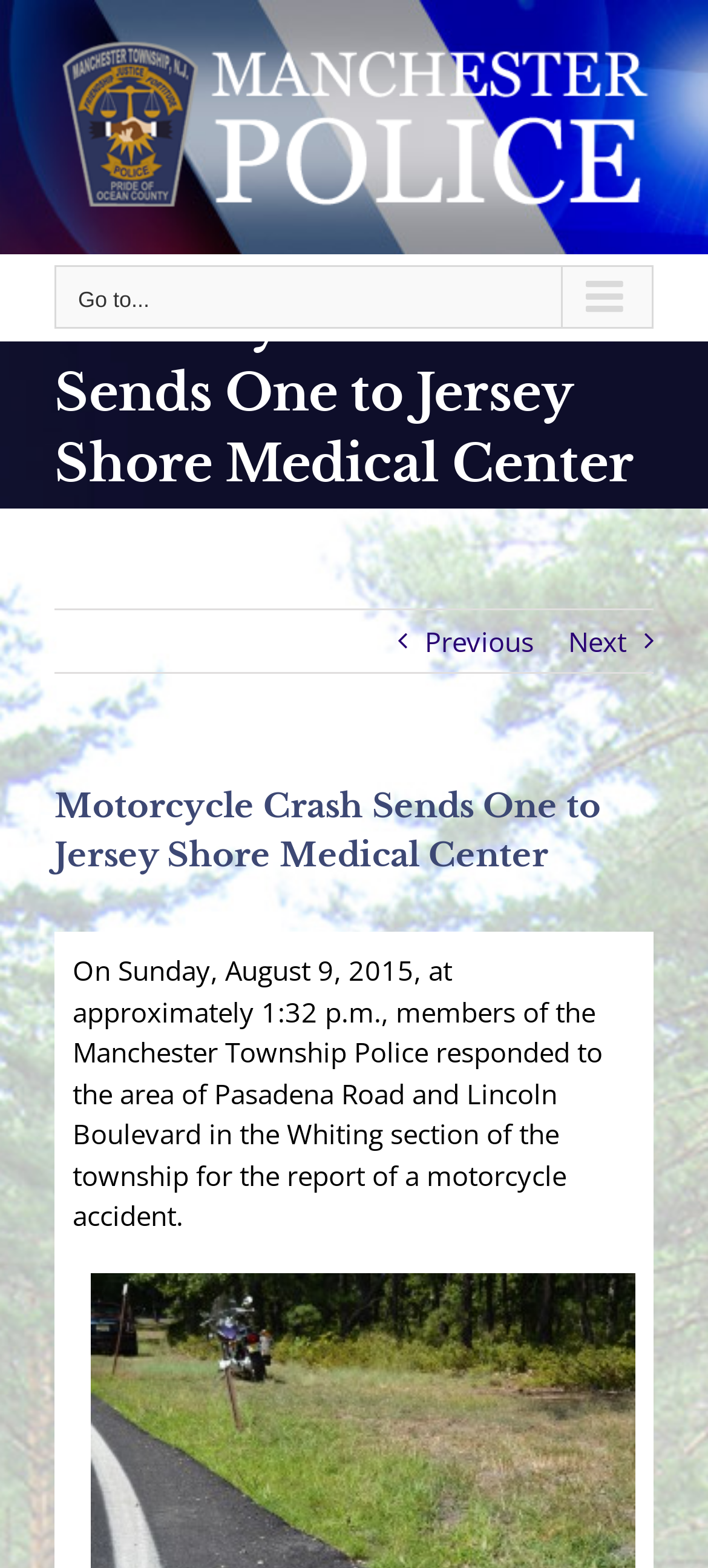Please reply to the following question using a single word or phrase: 
What is the main menu button?

Go to...